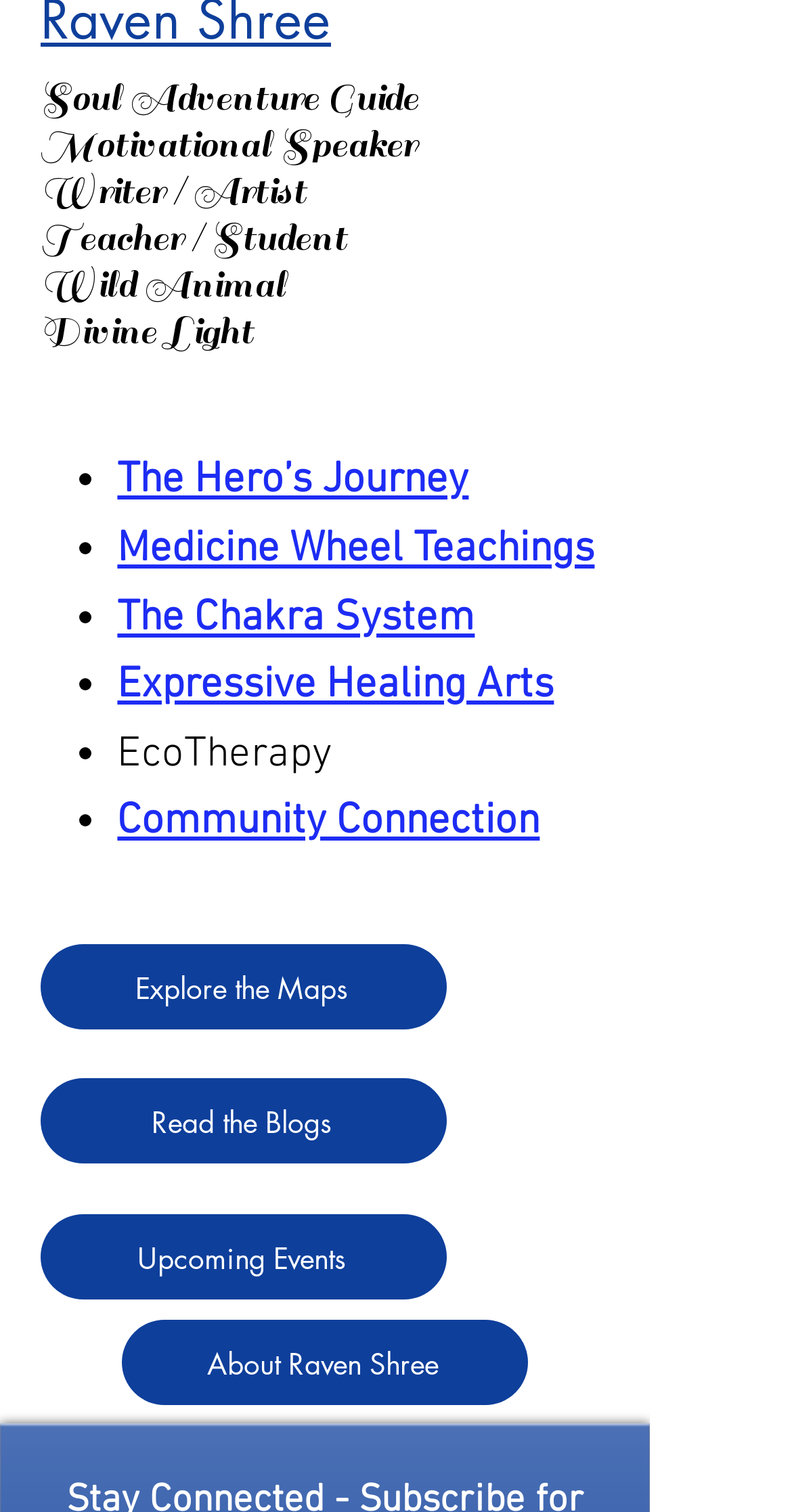Please provide a brief answer to the following inquiry using a single word or phrase:
How many links are there in the list of topics?

5